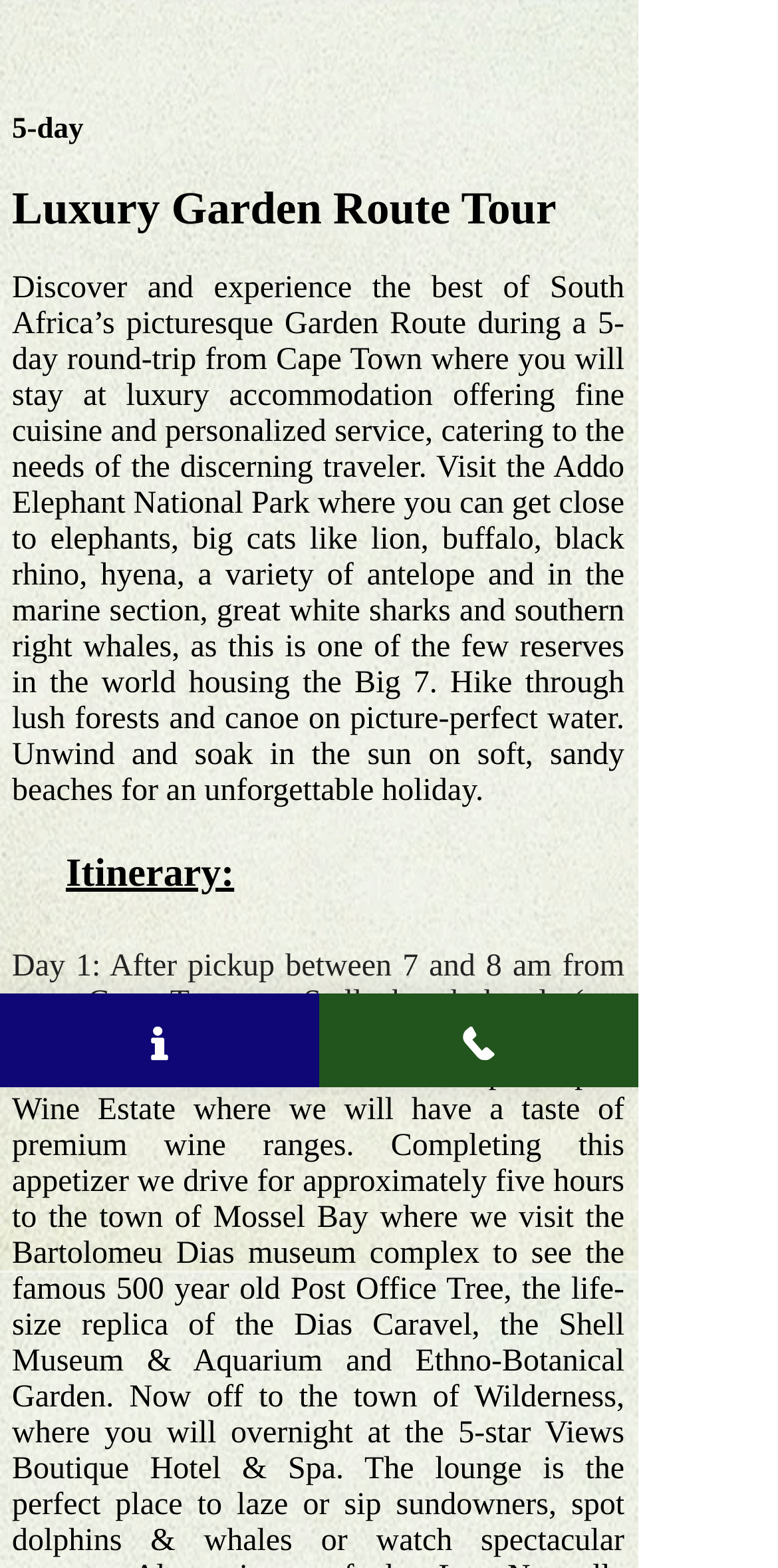Determine the bounding box coordinates of the UI element that matches the following description: "Get your quote today!". The coordinates should be four float numbers between 0 and 1 in the format [left, top, right, bottom].

[0.0, 0.634, 0.41, 0.693]